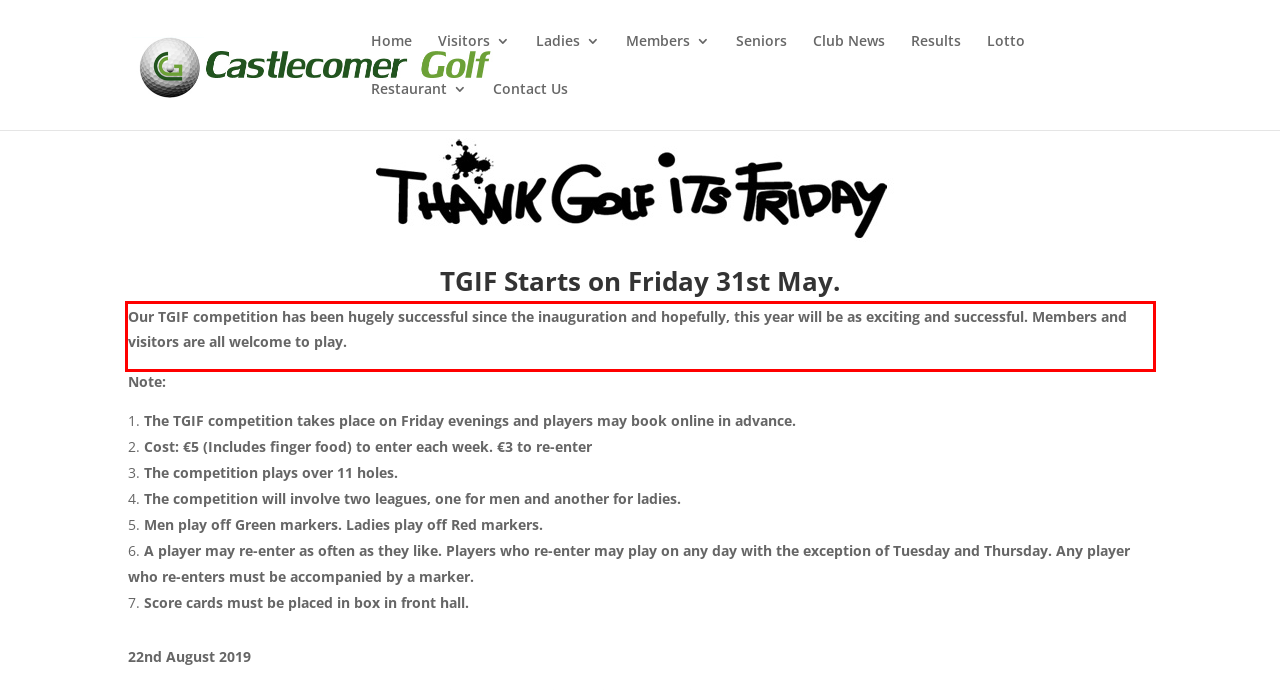Please analyze the screenshot of a webpage and extract the text content within the red bounding box using OCR.

Our TGIF competition has been hugely successful since the inauguration and hopefully, this year will be as exciting and successful. Members and visitors are all welcome to play.